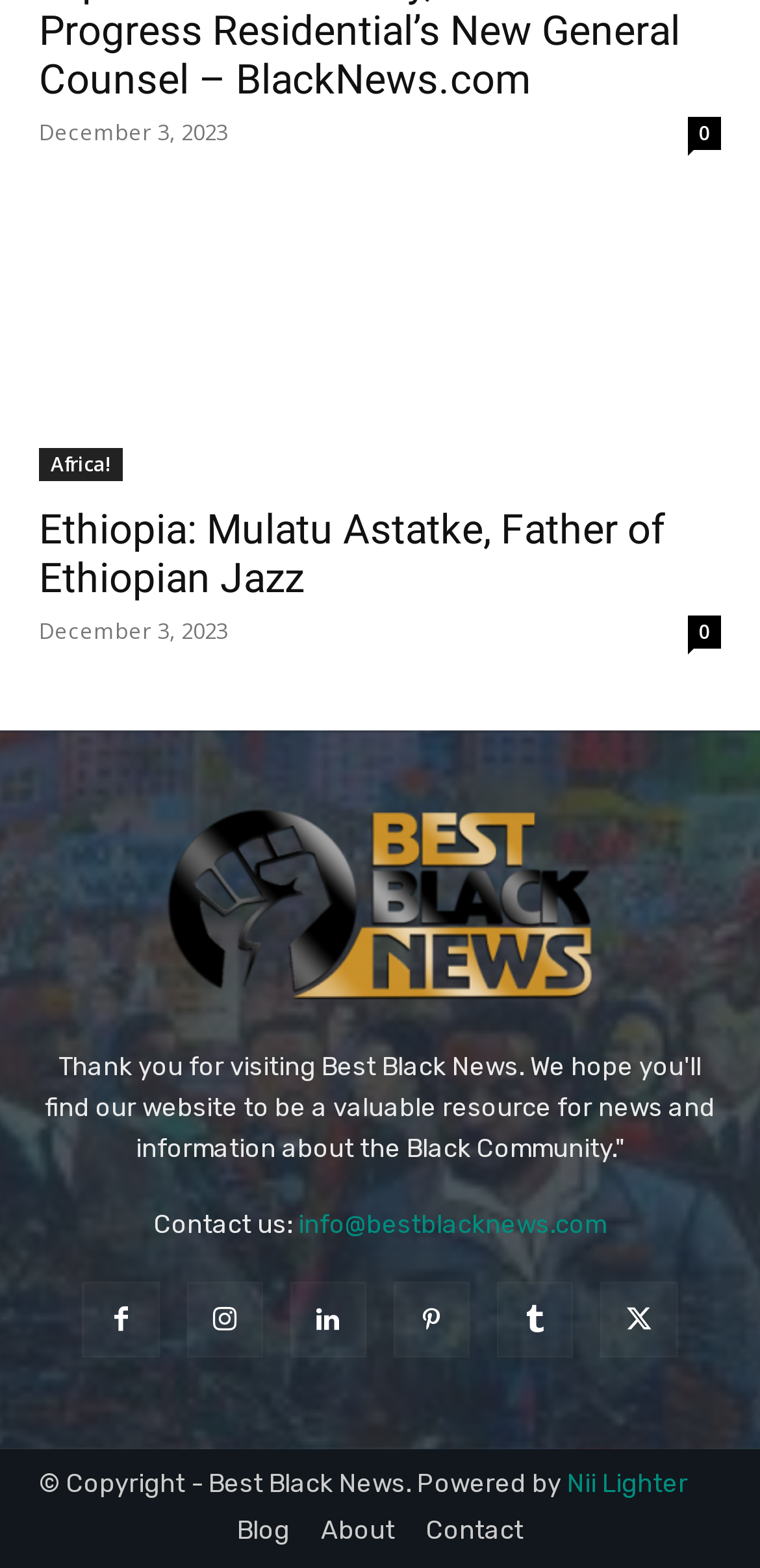Locate the bounding box coordinates of the area to click to fulfill this instruction: "Visit the Africa page". The bounding box should be presented as four float numbers between 0 and 1, in the order [left, top, right, bottom].

[0.051, 0.286, 0.162, 0.307]